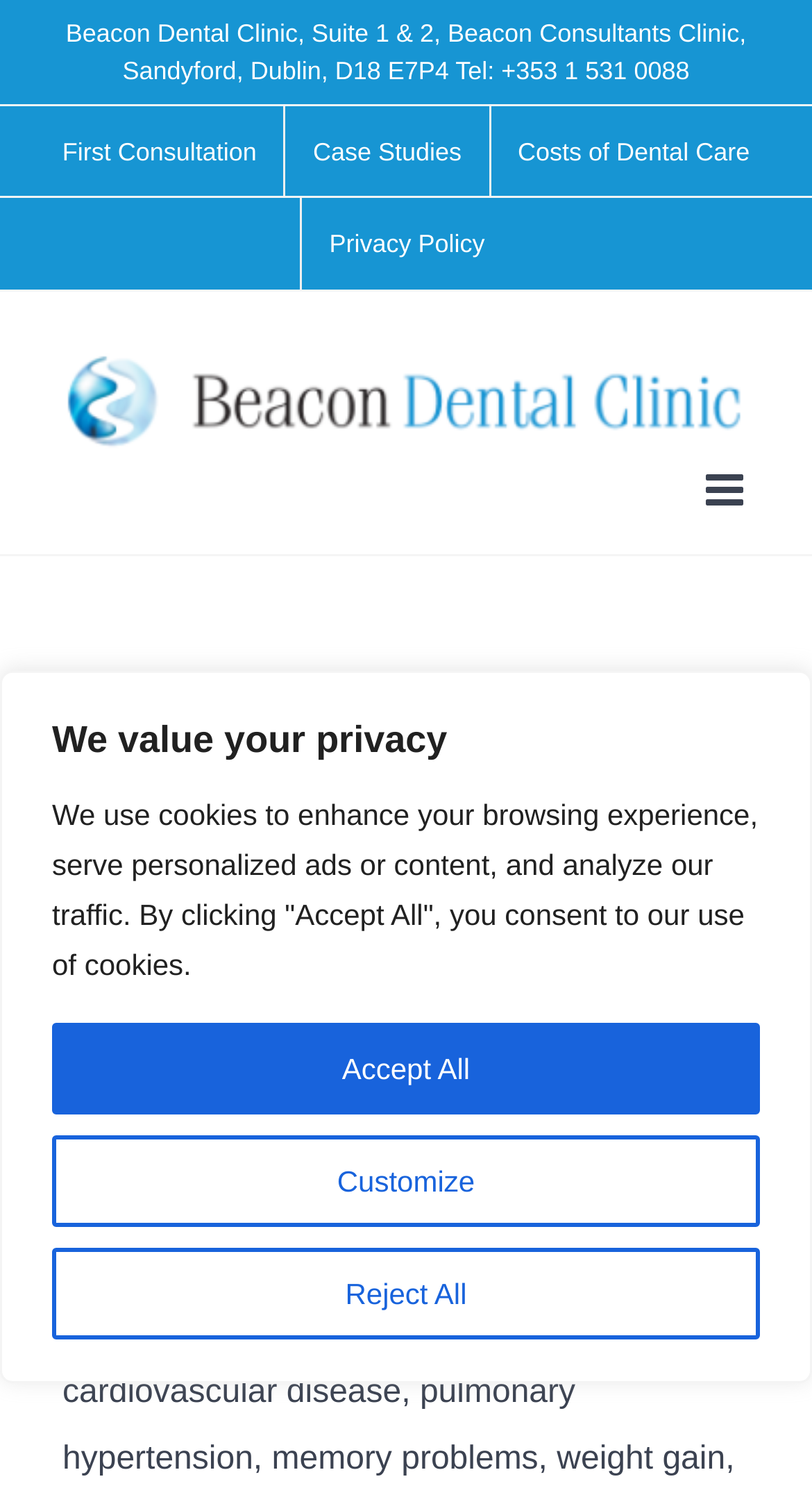What is the topic of the main content?
Ensure your answer is thorough and detailed.

I determined the topic by reading the heading of the main content section, which says 'Understanding Obstructive Sleep Apnoea'. This suggests that the main content is about sleep apnoea.